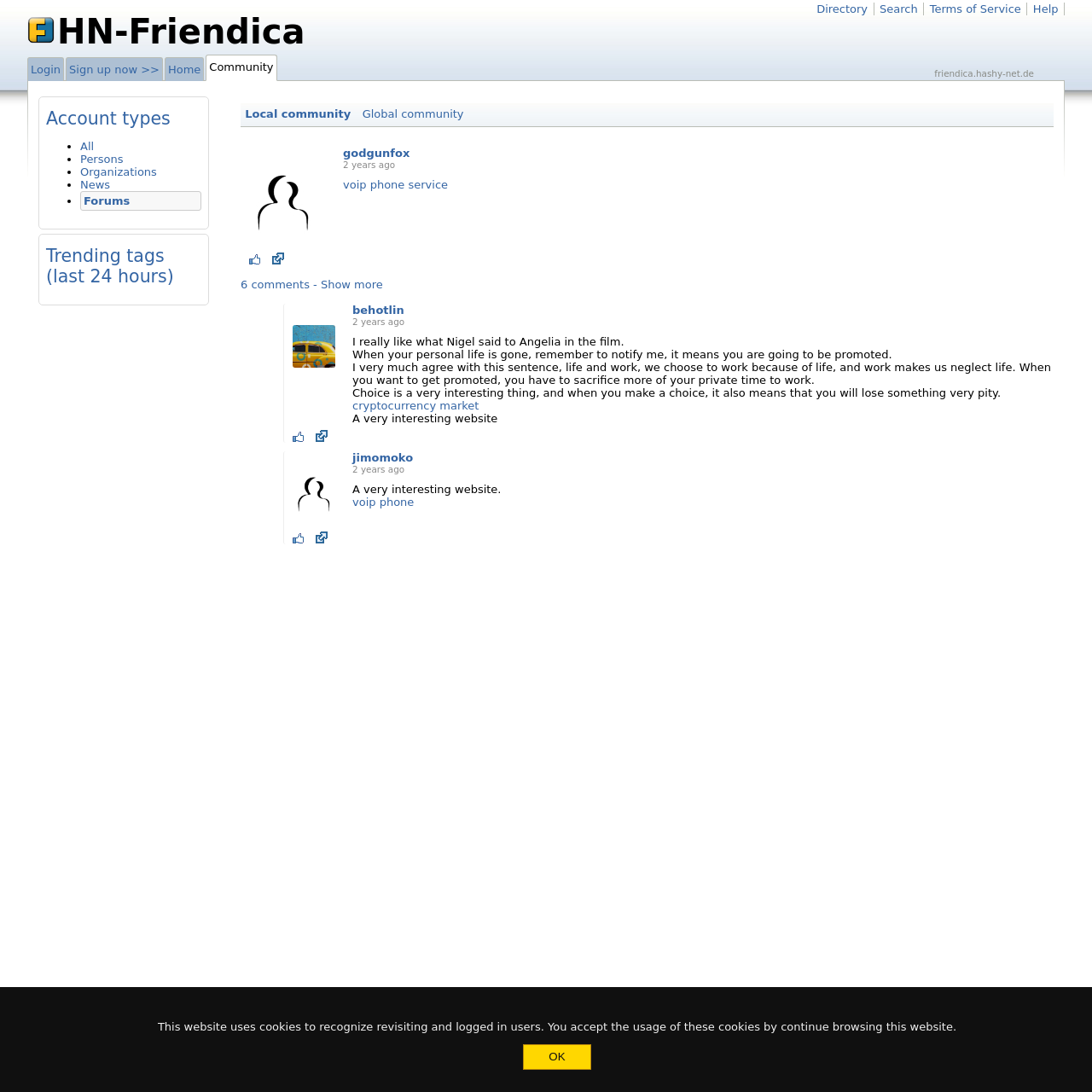Please give the bounding box coordinates of the area that should be clicked to fulfill the following instruction: "View the 'Community' page". The coordinates should be in the format of four float numbers from 0 to 1, i.e., [left, top, right, bottom].

[0.189, 0.05, 0.254, 0.074]